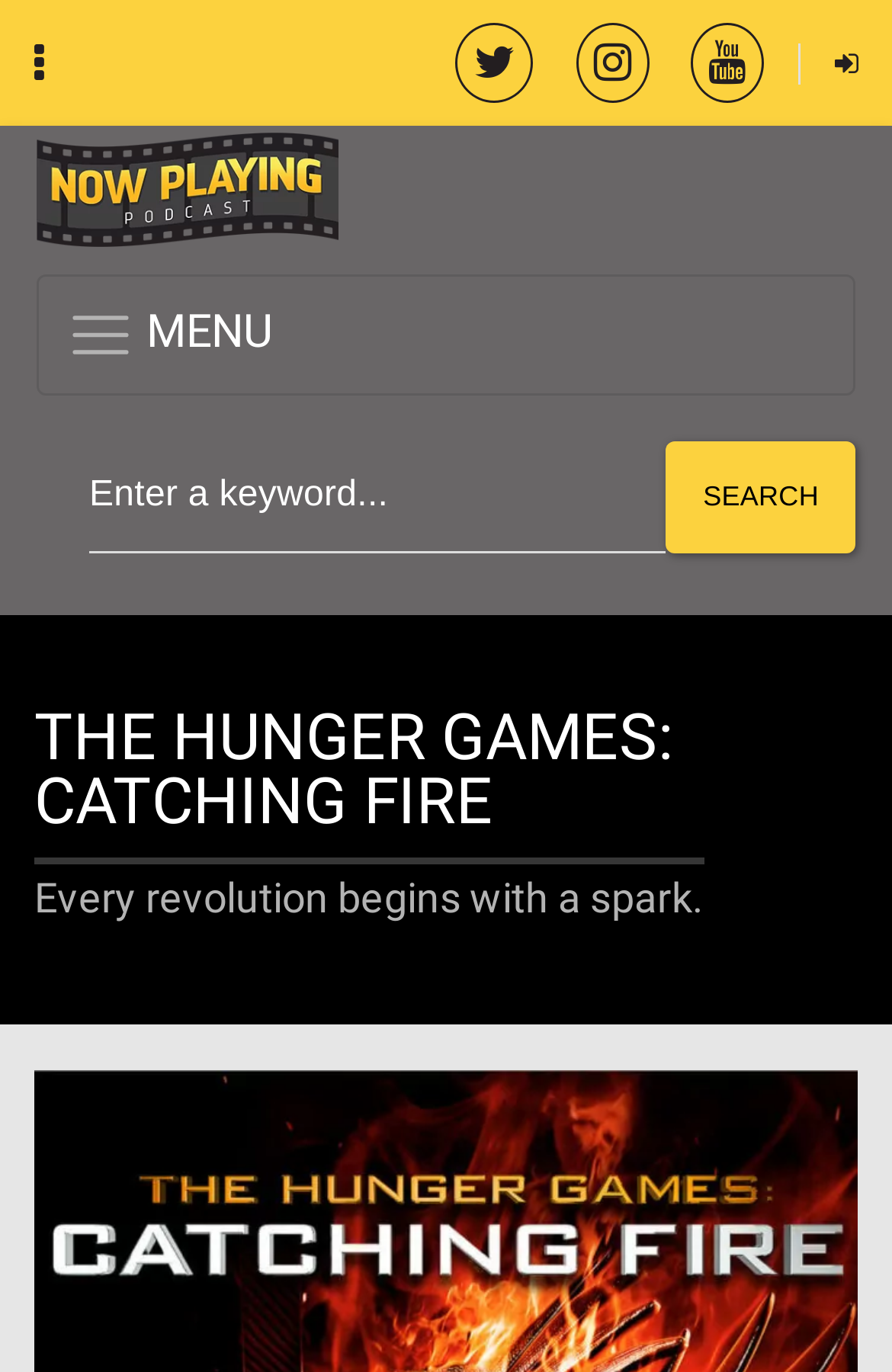What is the text on the image?
Kindly answer the question with as much detail as you can.

I found an image element with the text 'Now Playing Podcast' which is likely to be the logo of the podcast.